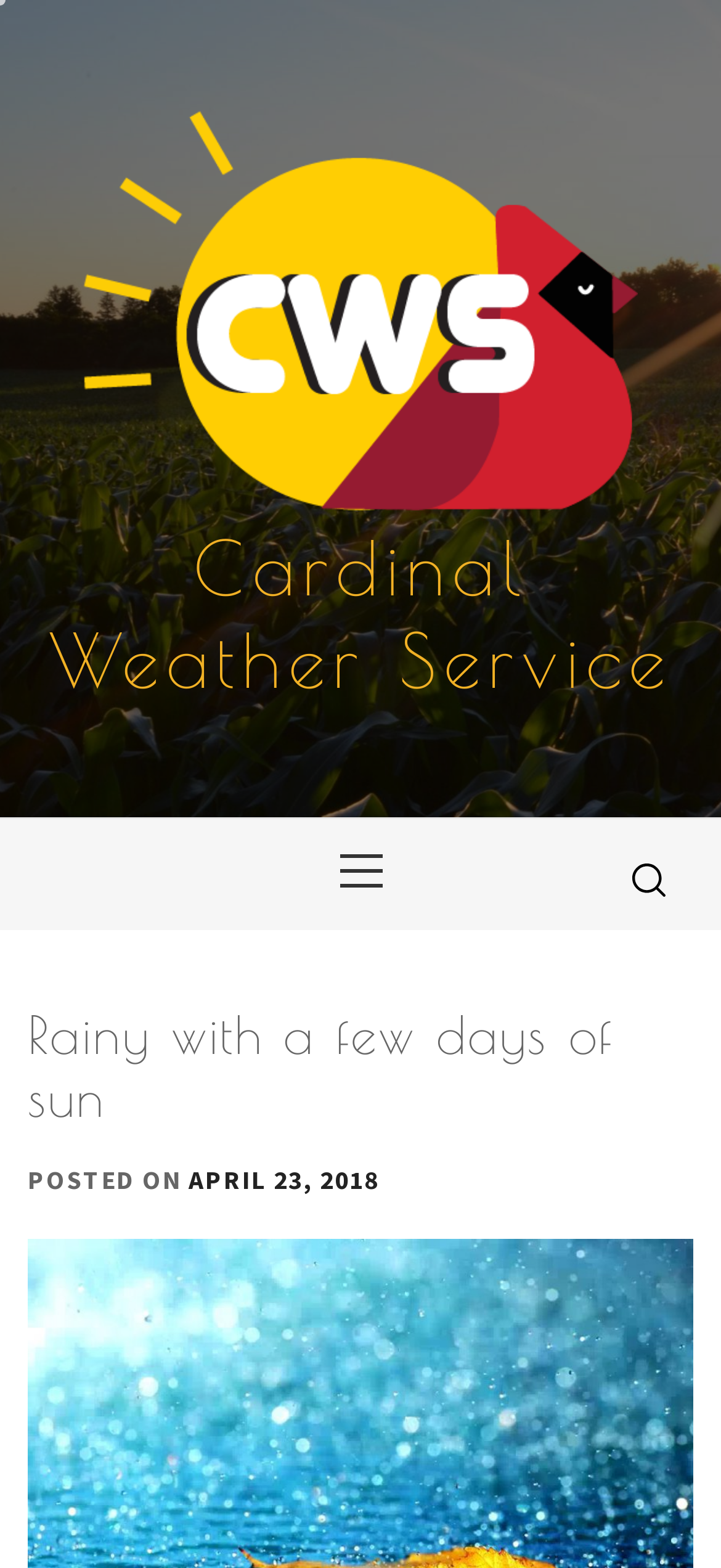Using the format (top-left x, top-left y, bottom-right x, bottom-right y), provide the bounding box coordinates for the described UI element. All values should be floating point numbers between 0 and 1: parent_node: Cardinal Weather Service

[0.115, 0.071, 0.885, 0.333]